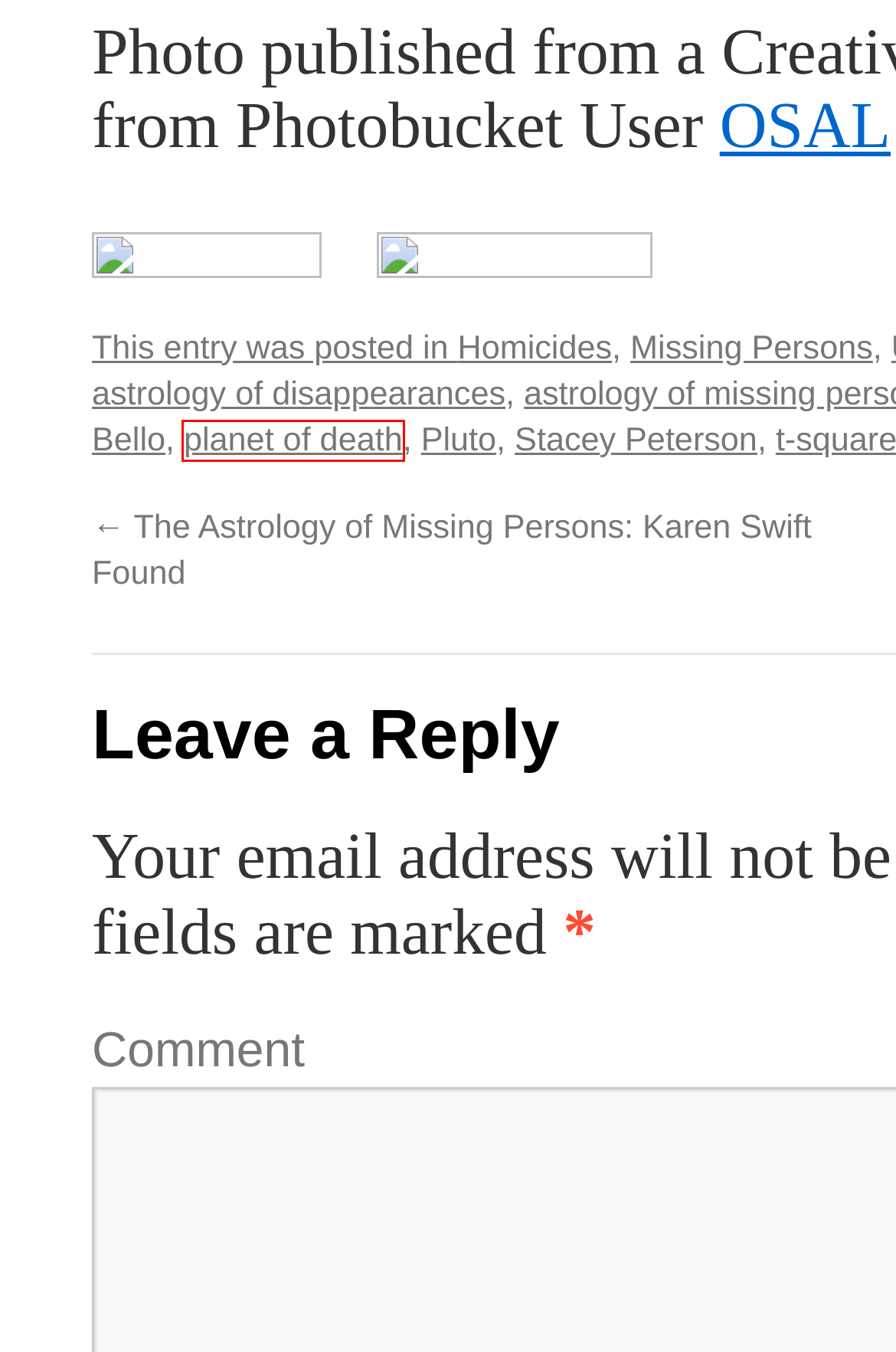Assess the screenshot of a webpage with a red bounding box and determine which webpage description most accurately matches the new page after clicking the element within the red box. Here are the options:
A. astrology of disappearances | True Crime and Astrology
B. Astrology for Brittanee Marie Drexel’s disappearance | True Crime and Astrology
C. Stacey Peterson | True Crime and Astrology
D. Uncategorized | True Crime and Astrology
E. astrology | True Crime and Astrology
F. January | 2010 | True Crime and Astrology
G. planet of death | True Crime and Astrology
H. Unsolved Murders | True Crime and Astrology

G